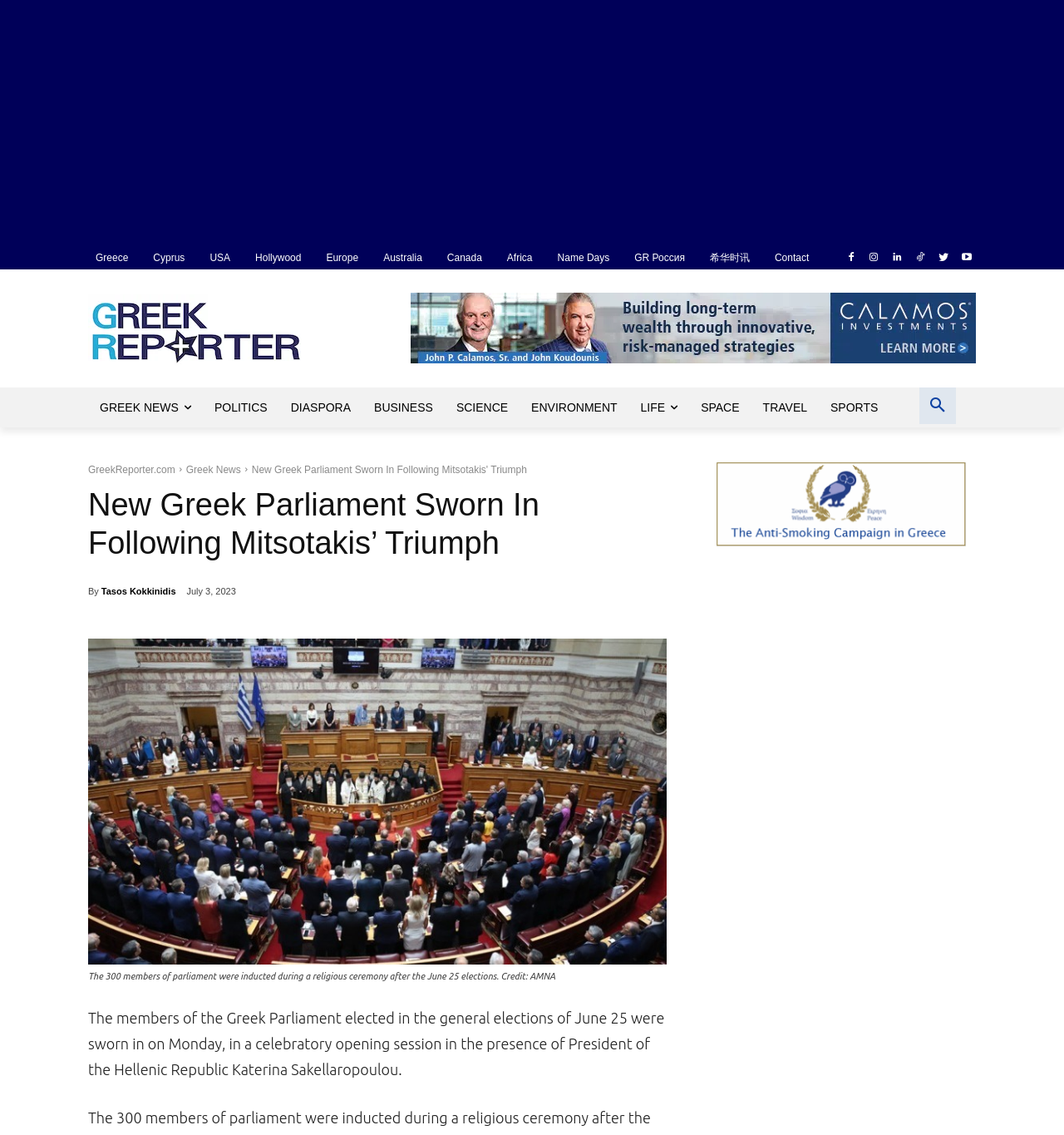Identify the bounding box coordinates for the element that needs to be clicked to fulfill this instruction: "Search for something". Provide the coordinates in the format of four float numbers between 0 and 1: [left, top, right, bottom].

[0.864, 0.341, 0.898, 0.374]